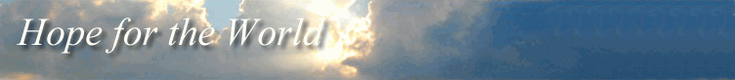Offer a detailed account of the various components present in the image.

The image features an inspirational banner for "Hope for the World," showcasing a serene sky filled with soft clouds illuminated by gentle sunlight. The text, elegantly styled, conveys a message of hope and resilience, suggesting a positive outlook amidst challenging times. This visual serves as a prominent header or thematic element for the associated content, inviting viewers to engage with the mission and message of hope that it represents. The calming colors and uplifting text blend harmoniously to create an inviting atmosphere for all who visit the related webpage.